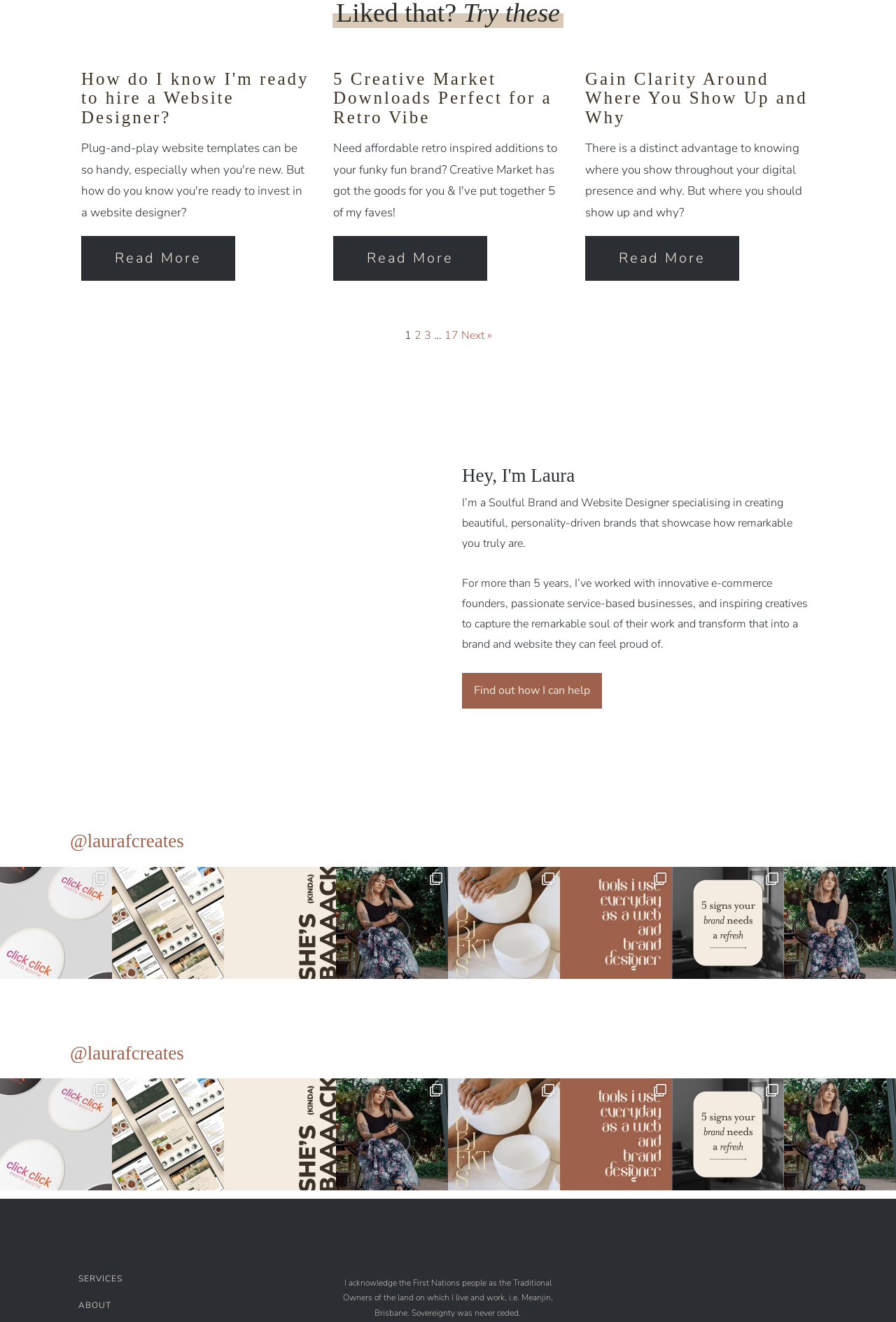Provide a brief response to the question below using a single word or phrase: 
What is the profession of the website owner?

Soulful Brand and Website Designer